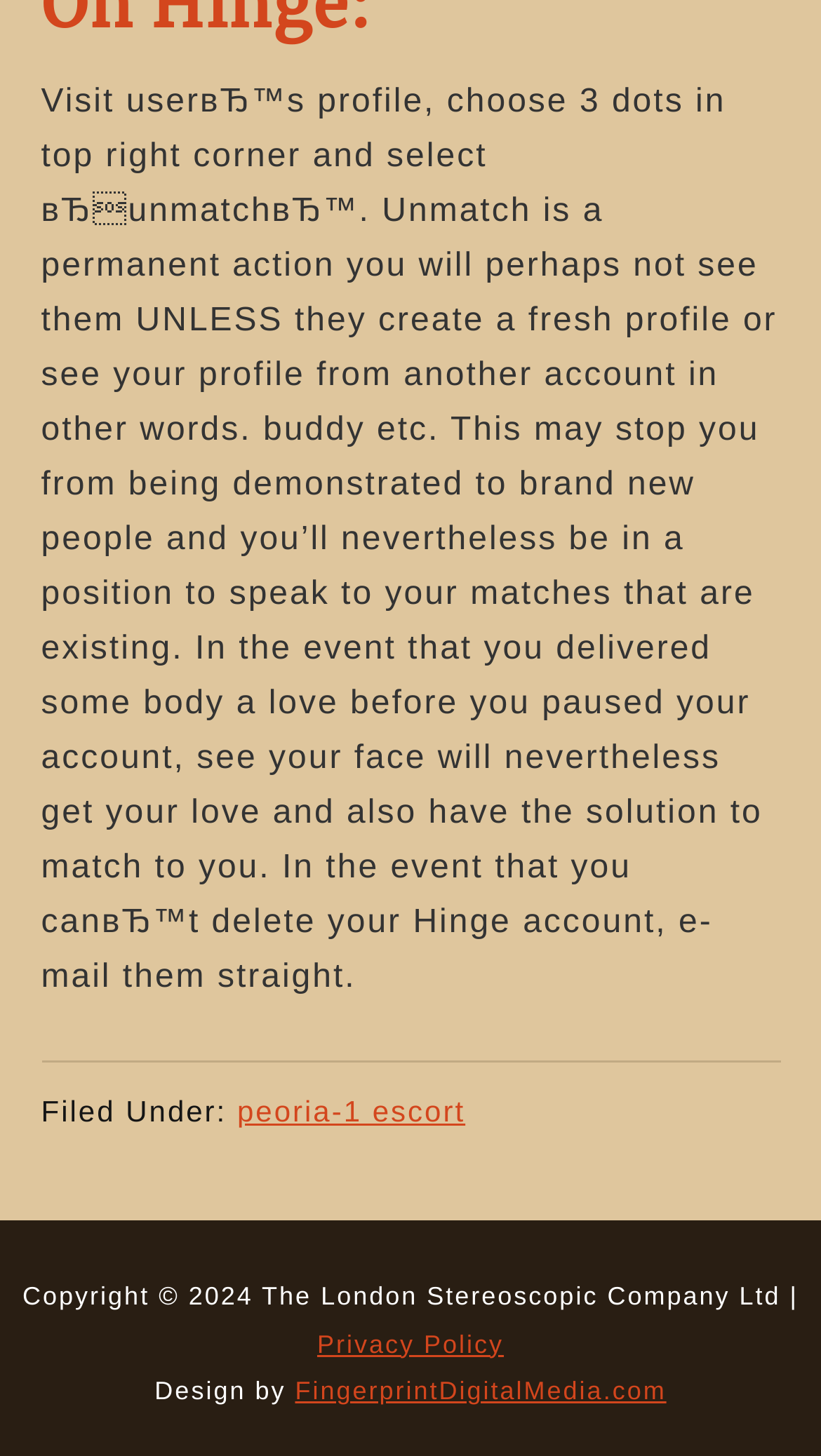Based on the element description, predict the bounding box coordinates (top-left x, top-left y, bottom-right x, bottom-right y) for the UI element in the screenshot: FingerprintDigitalMedia.com

[0.359, 0.945, 0.812, 0.966]